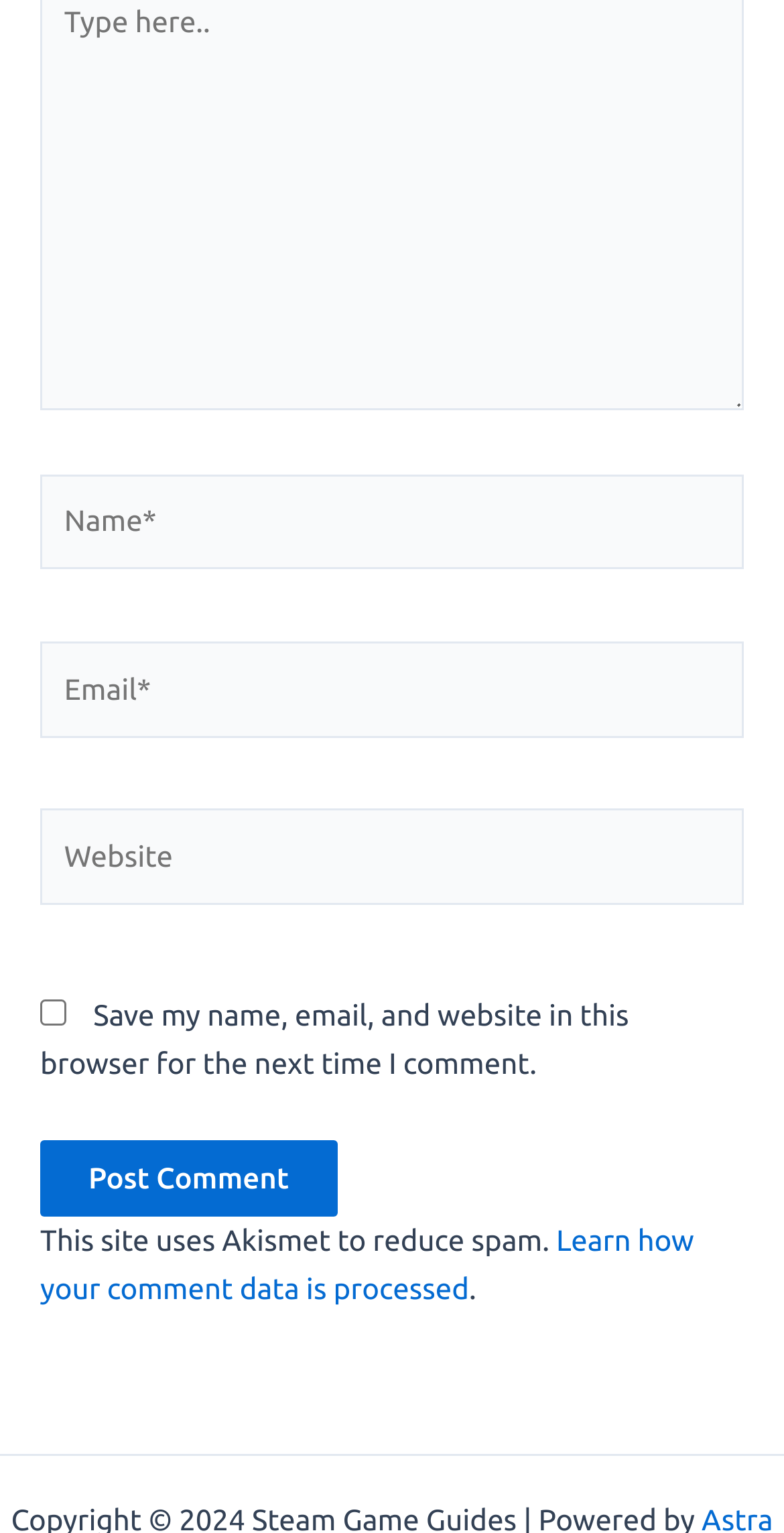Predict the bounding box coordinates of the UI element that matches this description: "name="submit" value="Post Comment"". The coordinates should be in the format [left, top, right, bottom] with each value between 0 and 1.

[0.051, 0.743, 0.43, 0.794]